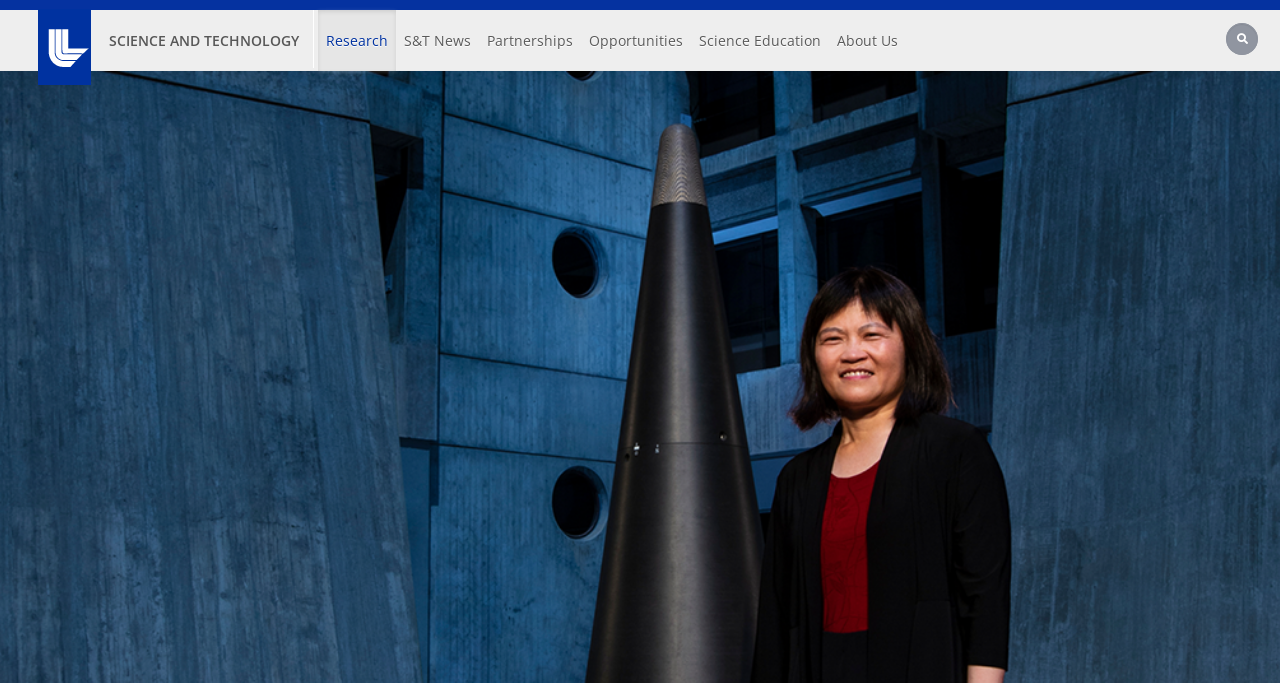Explain the webpage in detail, including its primary components.

The webpage is about Juliana Hsu, focusing on Science and Technology. At the top-left corner, there is a banner with the LLNL Logo, an image, and a link to 'SCIENCE AND TECHNOLOGY'. Below the banner, there is a main navigation section with seven links: 'Research', 'S&T News', 'Partnerships', 'Opportunities', 'Science Education', 'About Us', and a 'Search' function at the far right. The 'Search' function consists of a static text 'Search' and a search box. 

At the very top, there is a 'Skip to main content' link, allowing users to bypass the header and navigation sections.